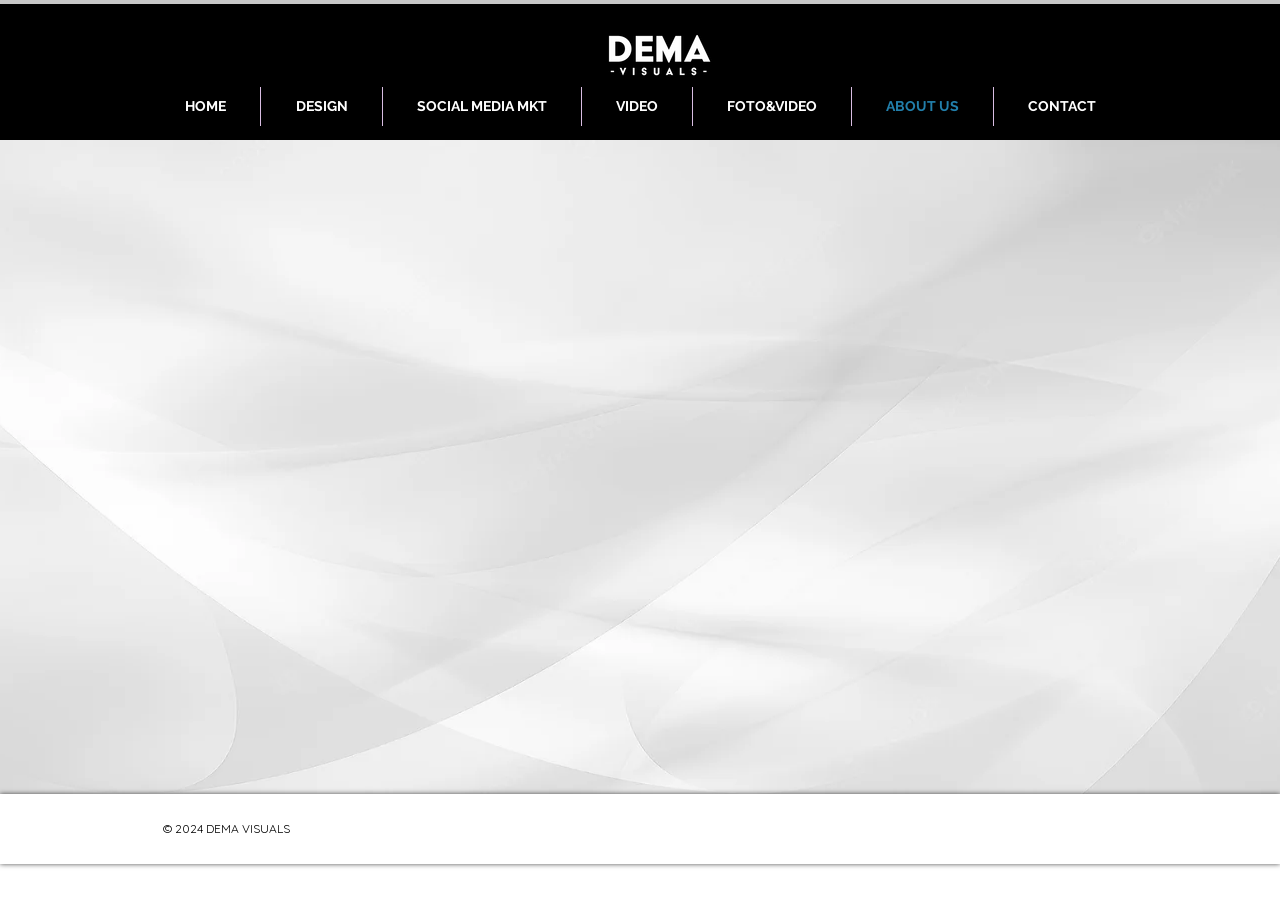Given the description: "HOME", determine the bounding box coordinates of the UI element. The coordinates should be formatted as four float numbers between 0 and 1, [left, top, right, bottom].

[0.117, 0.095, 0.203, 0.137]